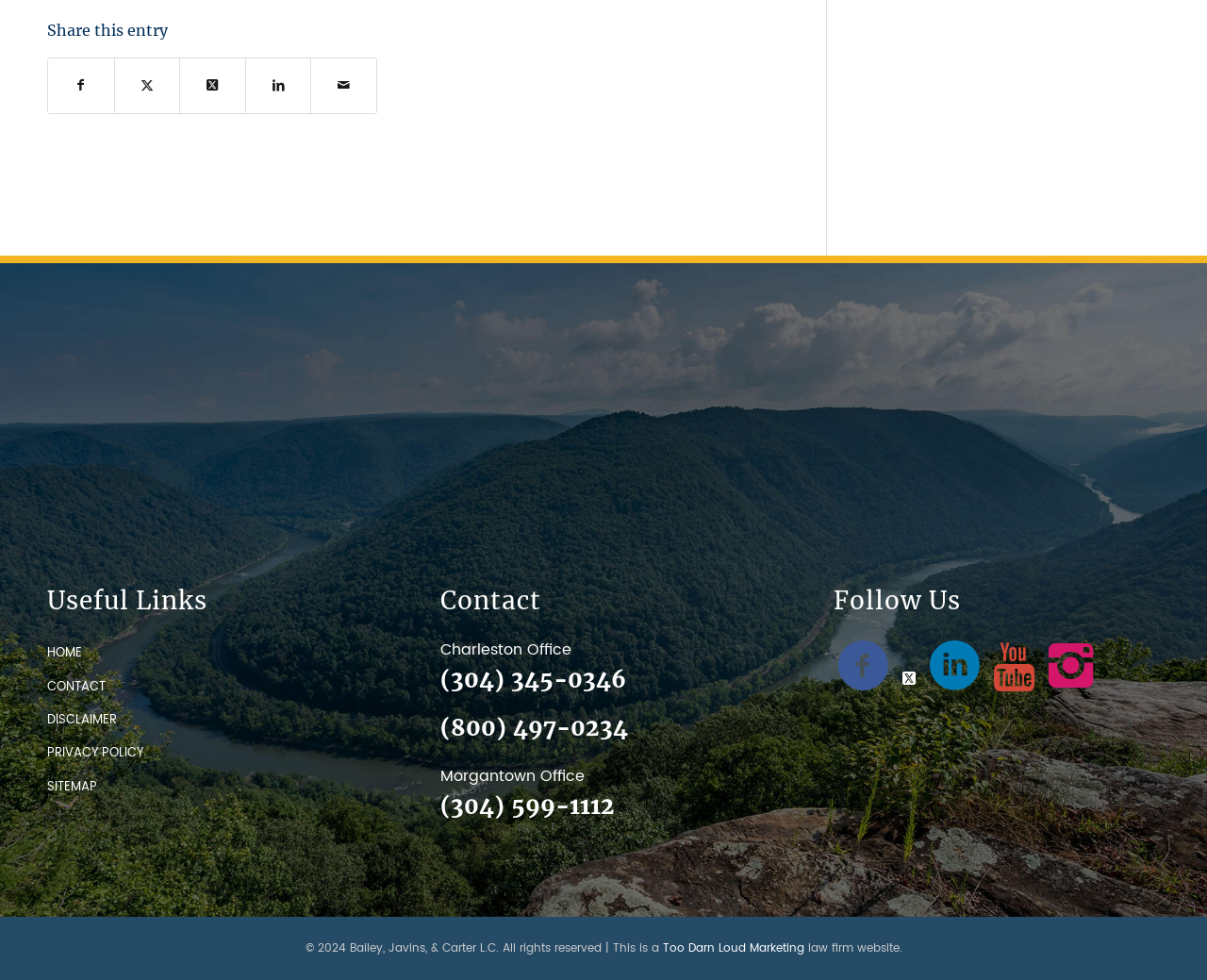How many offices does the law firm have?
Provide a detailed and extensive answer to the question.

I found the number of offices by looking at the 'Contact' section where it mentions 'Charleston Office' and 'Morgantown Office', which suggests that the law firm has two offices.